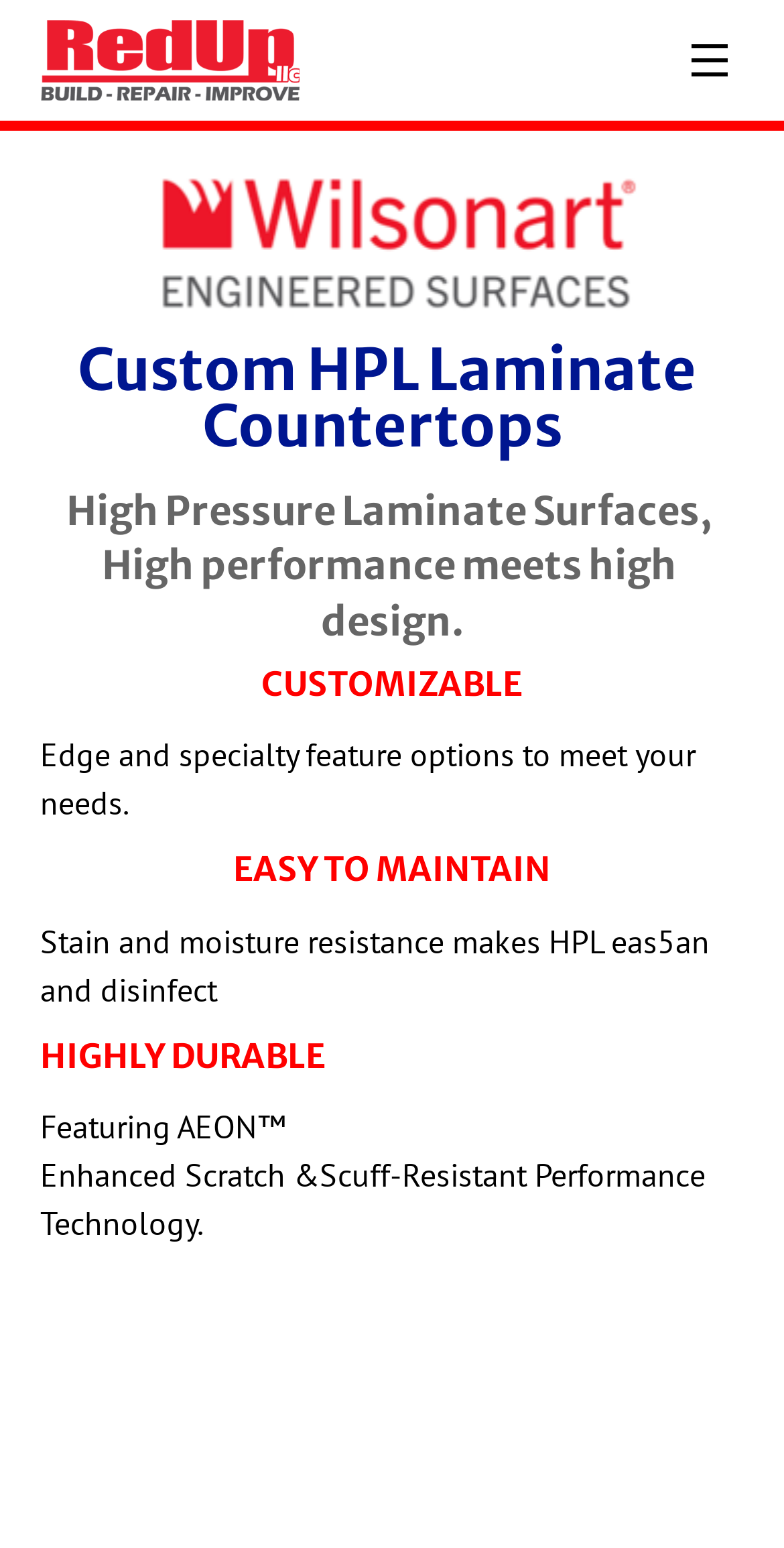Write a detailed summary of the webpage, including text, images, and layout.

The webpage appears to be promoting custom HPL laminate countertops. At the top, there is a link and an image that takes up most of the width. Below the image, there is a heading that reads "Custom HPL Laminate Countertops". 

Underneath the heading, there are four sections, each with a heading and a brief description. The first section has a heading "High Pressure Laminate Surfaces, High performance meets high design." and a short paragraph describing the product. 

The second section has a heading "CUSTOMIZABLE" and a description that mentions edge and specialty feature options. The third section has a heading "EASY TO MAINTAIN" and a description that highlights the stain and moisture resistance of HPL. 

The fourth section has a heading "HIGHLY DURABLE" and a description that mentions AEON™ Enhanced Scratch & Scuff-Resistant Performance Technology. The sections are arranged vertically, with each section positioned below the previous one.